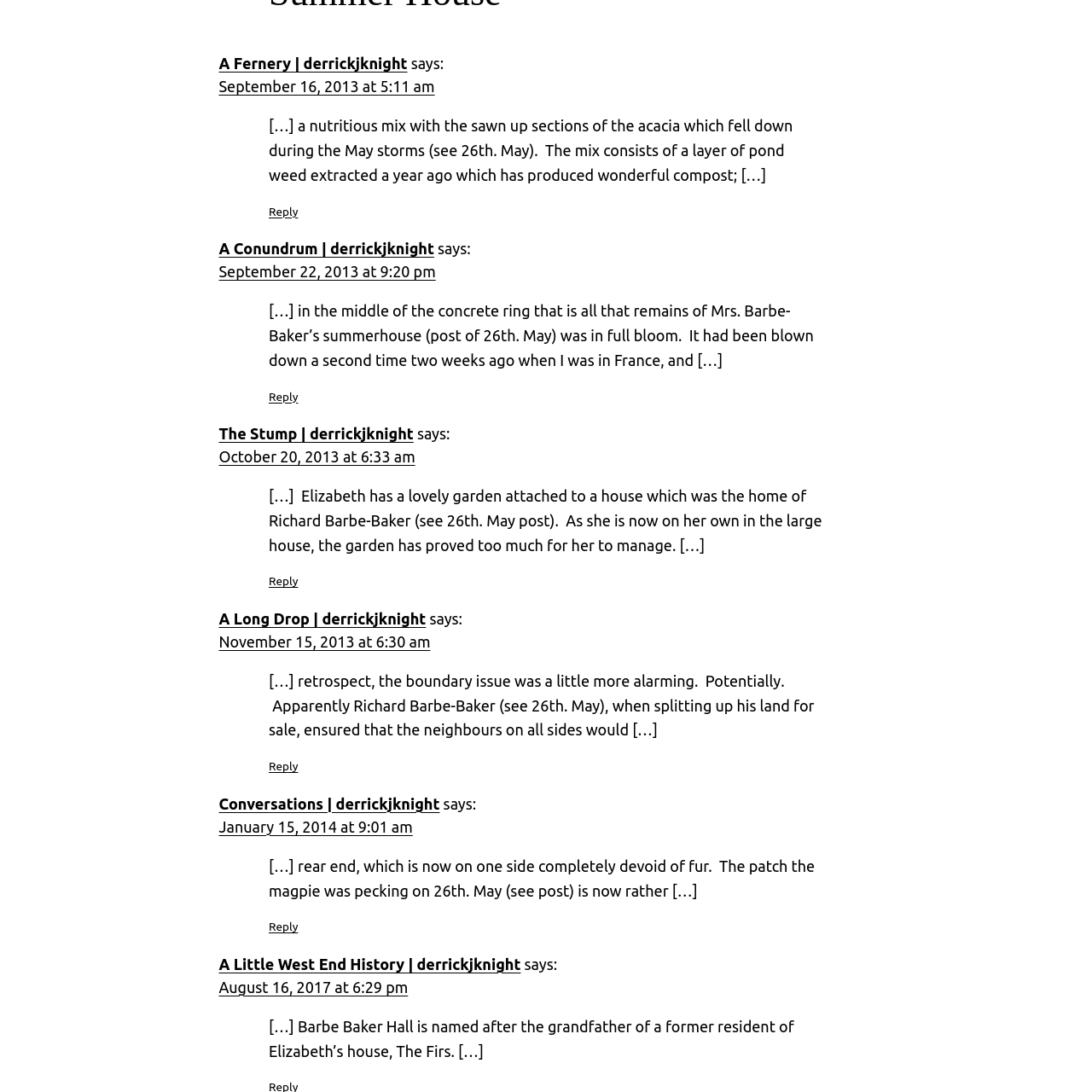Use a single word or phrase to answer the question:
What is the date of the second article?

September 22, 2013